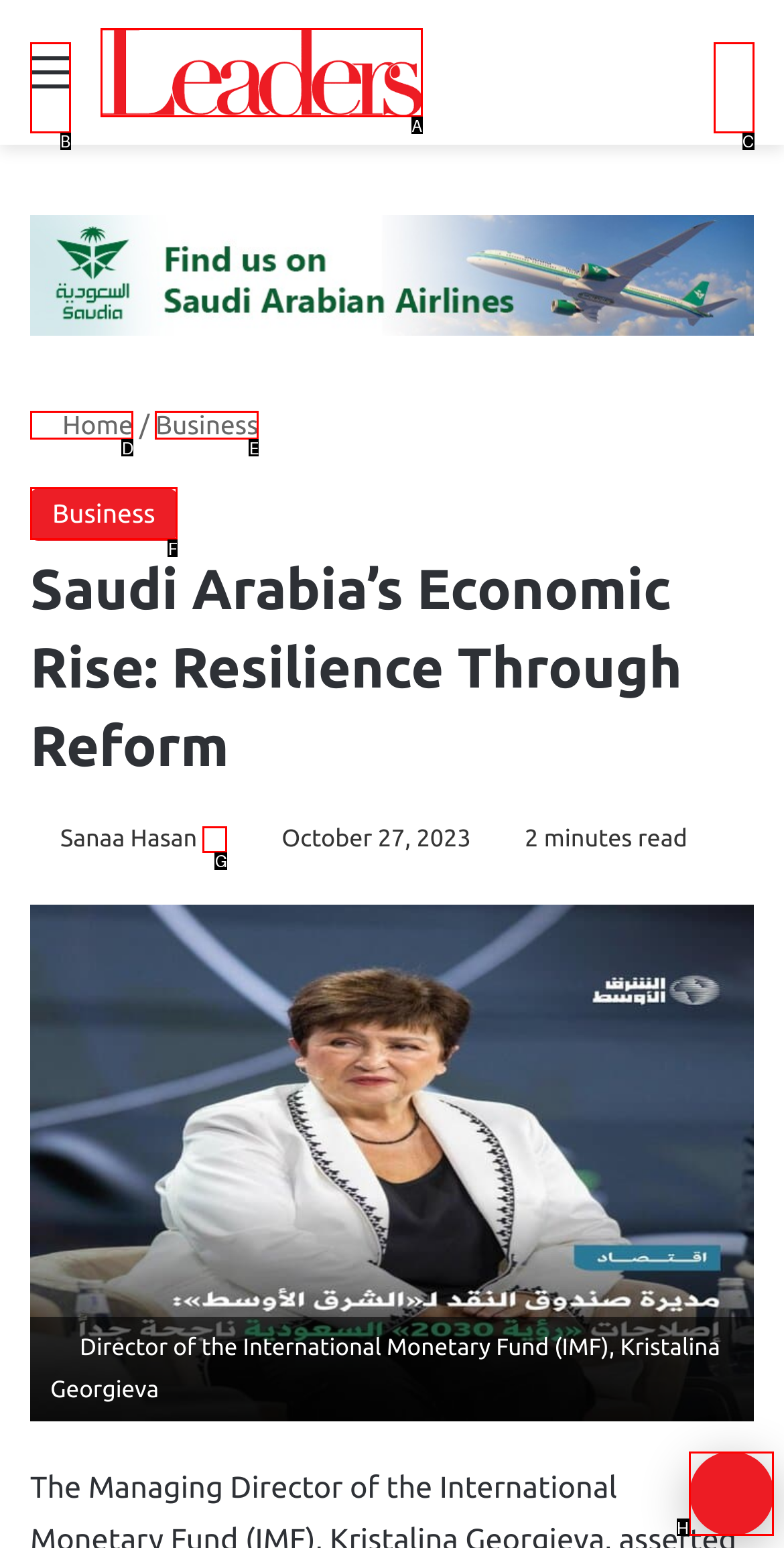Tell me the letter of the correct UI element to click for this instruction: Click on the 'Back to top' button. Answer with the letter only.

H